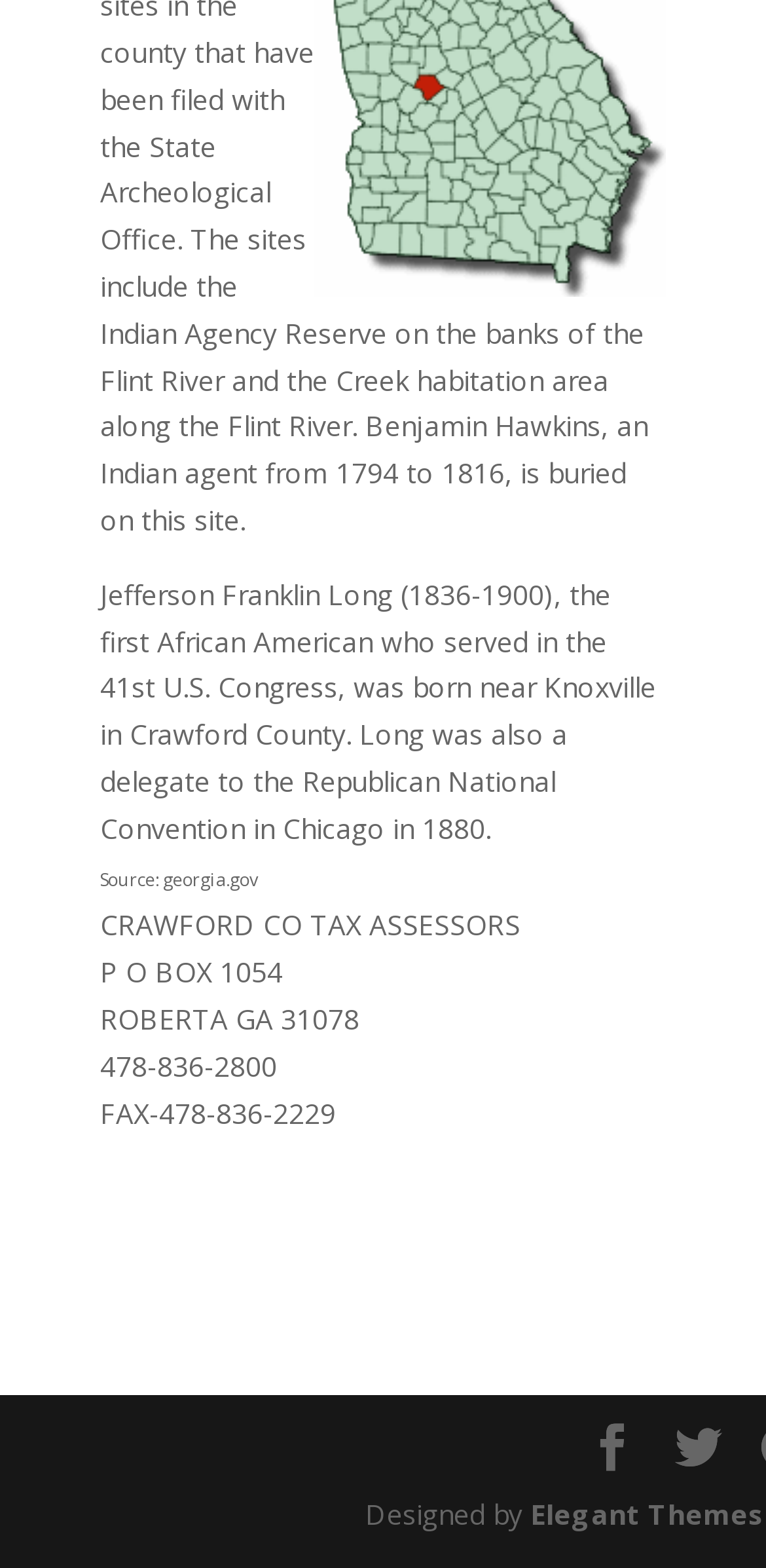Please find the bounding box coordinates (top-left x, top-left y, bottom-right x, bottom-right y) in the screenshot for the UI element described as follows: Facebook

[0.768, 0.909, 0.829, 0.94]